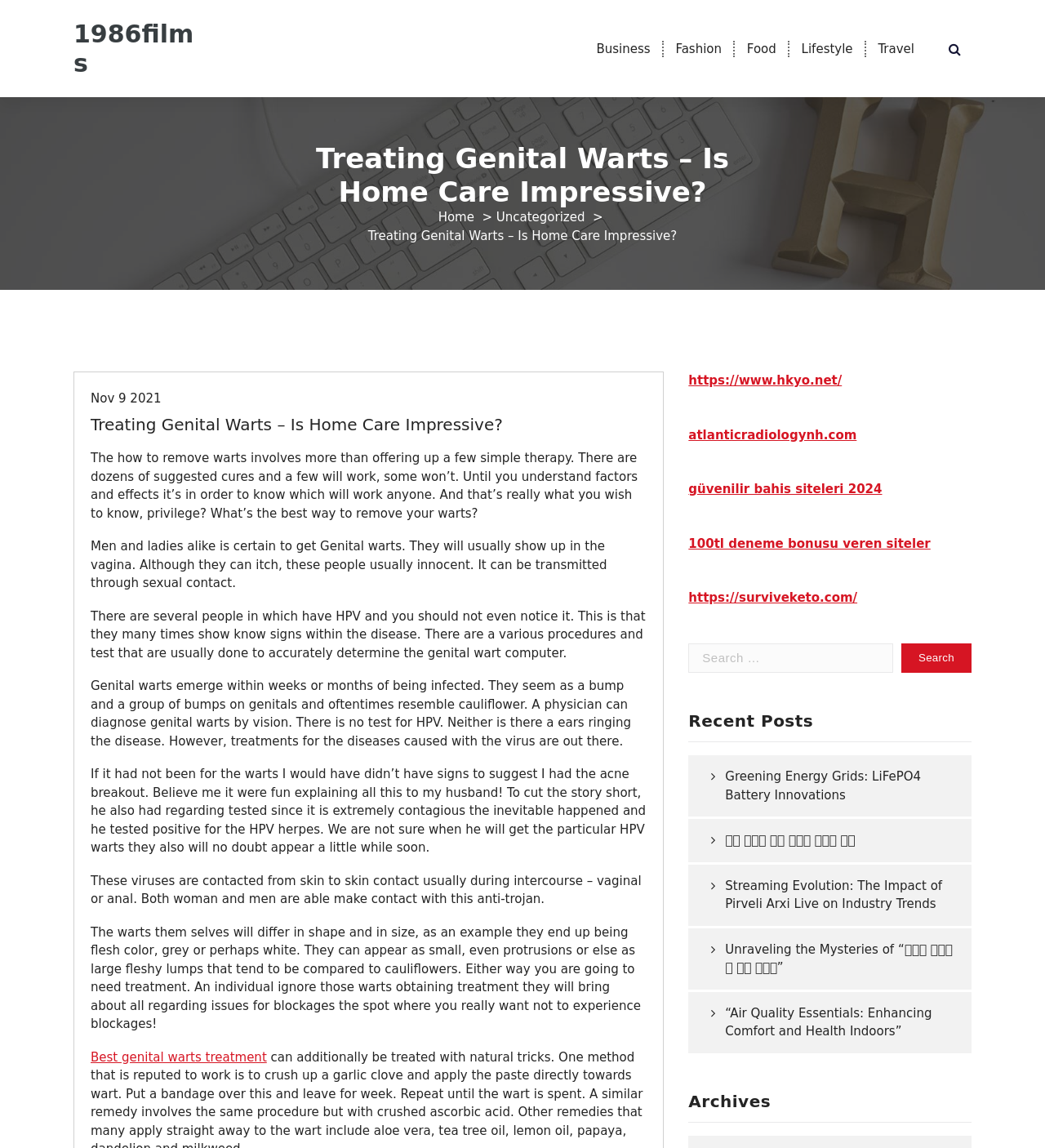What is the format of the dates listed in the article?
Using the image as a reference, answer the question in detail.

The date 'Nov 9 2021' is listed in the article, indicating that the format of the dates is Month Day Year, which is a common format used to display dates.